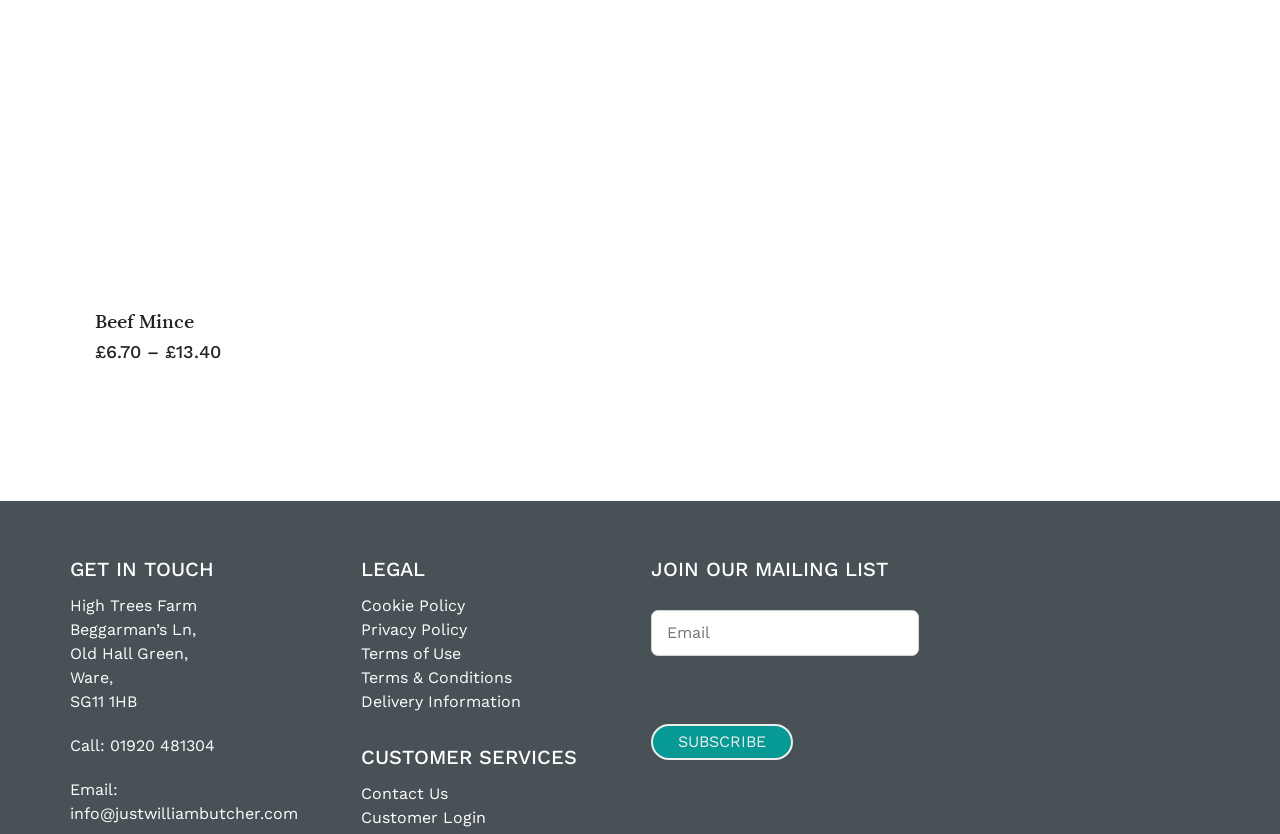Identify the bounding box coordinates for the element you need to click to achieve the following task: "Contact us". The coordinates must be four float values ranging from 0 to 1, formatted as [left, top, right, bottom].

[0.282, 0.94, 0.35, 0.963]